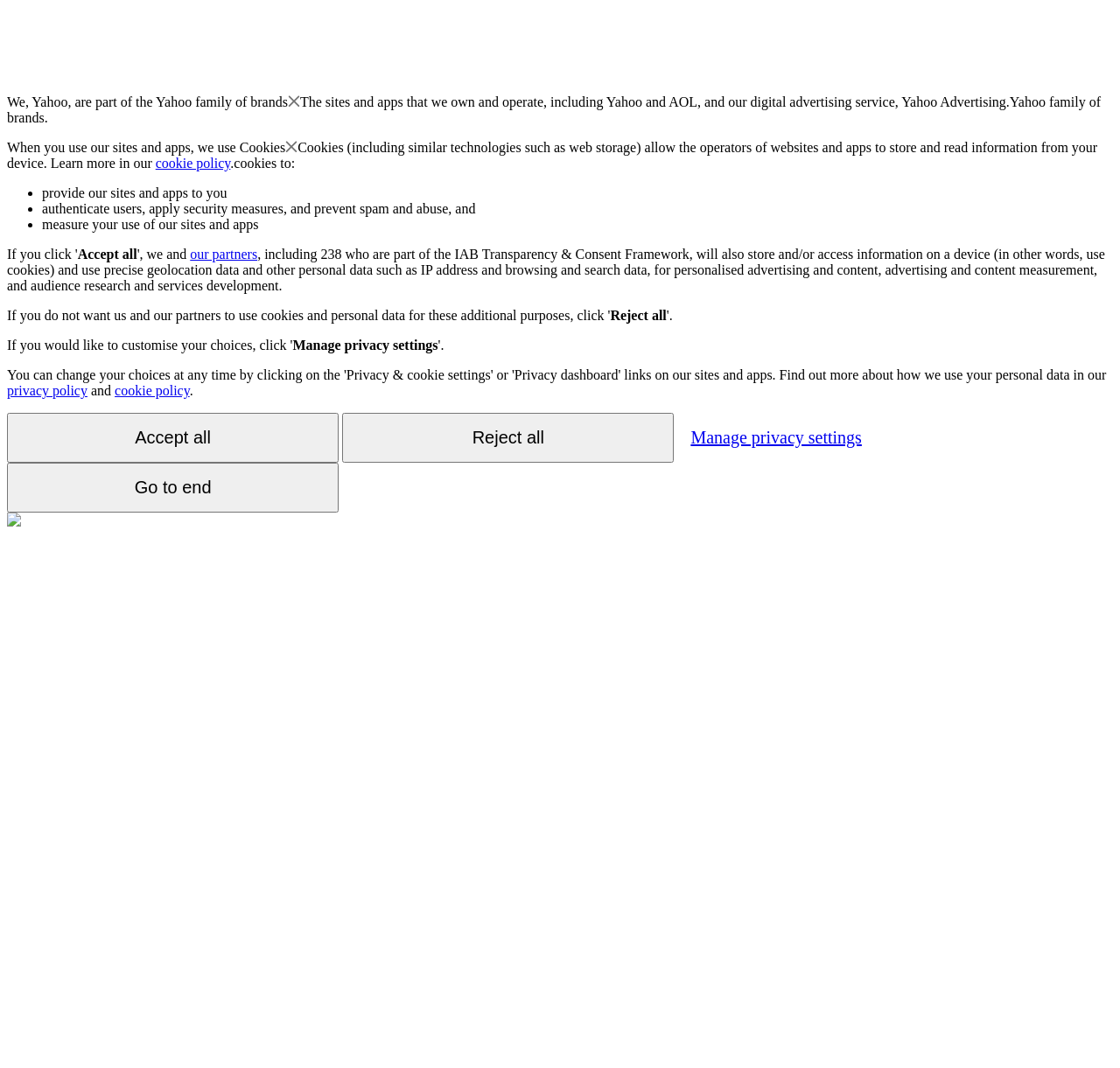Craft a detailed narrative of the webpage's structure and content.

This webpage appears to be a privacy policy or consent page for Yahoo. At the top, there is a brief introduction stating that Yahoo is part of the Yahoo family of brands. Below this, there is a section explaining how Yahoo uses cookies and other technologies to store and read information from devices. This section includes a link to the cookie policy.

The page then lists the purposes for which cookies are used, including providing sites and apps, authenticating users, applying security measures, and measuring site and app usage. Each of these points is marked with a bullet point.

Following this, there are three buttons: "Accept all", "Reject all", and "Manage privacy settings". The "Accept all" button is located near the top of the page, while the "Reject all" button is positioned slightly below it. The "Manage privacy settings" button is located further down the page.

Additionally, there are links to the privacy policy and cookie policy at the bottom of the page. There is also a small image at the very bottom of the page, although its contents are not specified. Overall, the page appears to be a straightforward and informative privacy policy page.